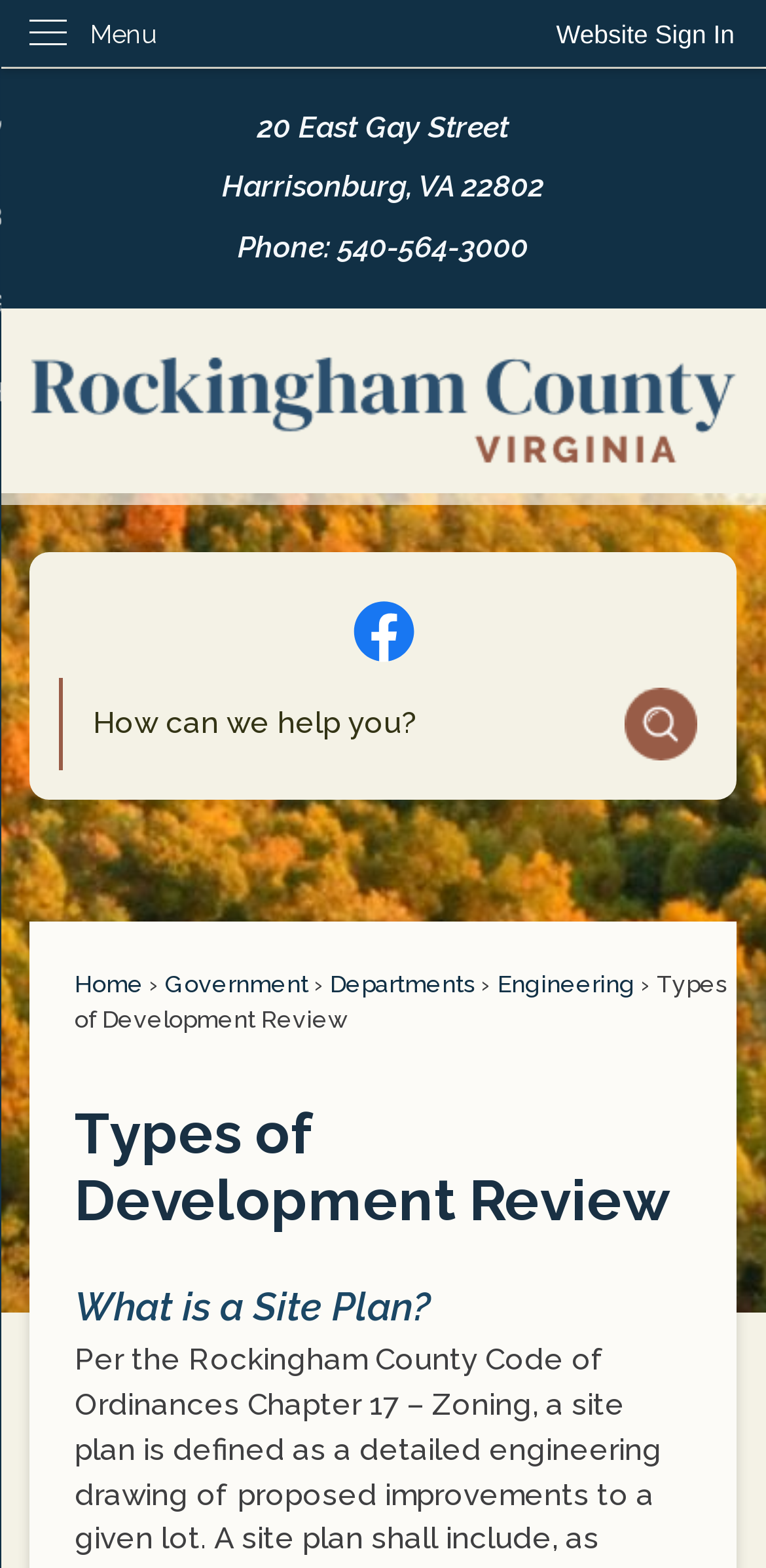Pinpoint the bounding box coordinates of the clickable element to carry out the following instruction: "Go to Home page."

[0.039, 0.21, 0.961, 0.3]